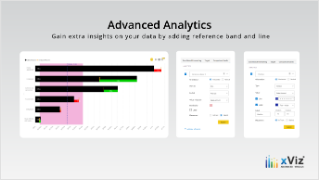Use a single word or phrase to answer the question: 
What is the purpose of the configuration interface?

To customize data insights